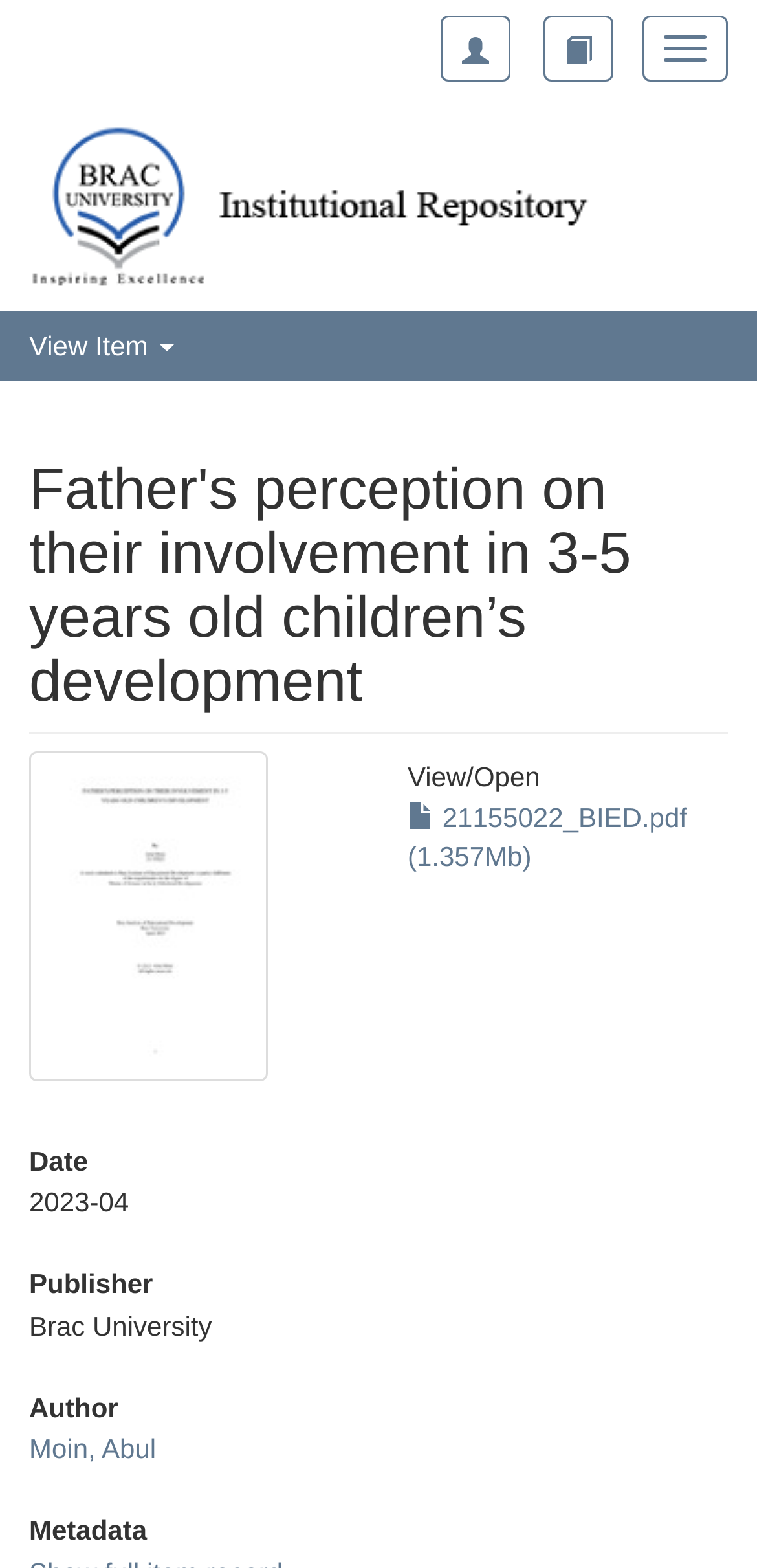Provide a one-word or one-phrase answer to the question:
Who is the publisher of the document?

Brac University